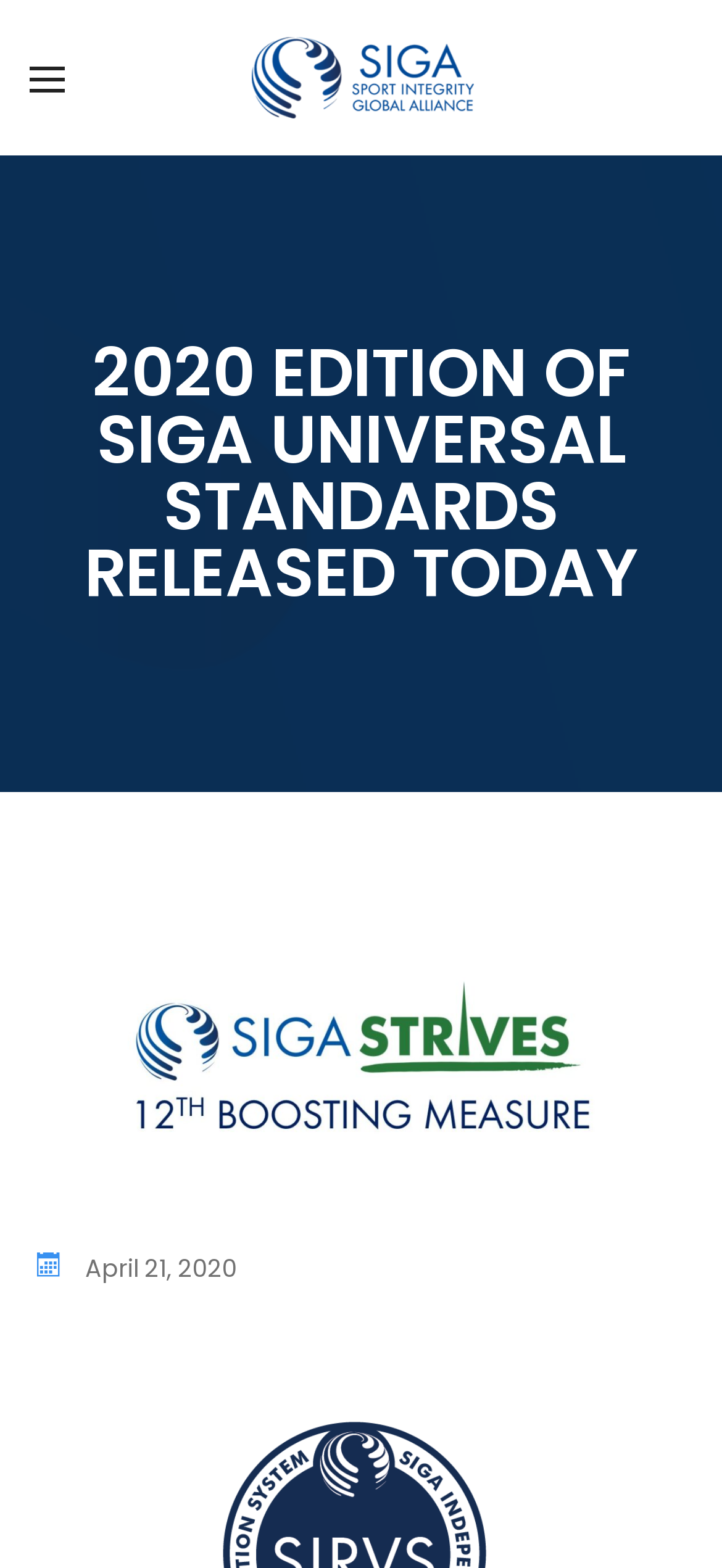How many links are there under the 'OUR PARTNERS' section?
With the help of the image, please provide a detailed response to the question.

The number of links under the 'OUR PARTNERS' section can be counted by examining the link elements with the text 'SIGA COOPERATION AGREEMENTS' and 'SIGA MEMORANDUMS OF UNDERSTANDING', which are located below the heading 'OUR PARTNERS', with bounding box coordinates of [0.069, 0.1, 0.682, 0.123] and [0.069, 0.147, 0.526, 0.197] respectively.